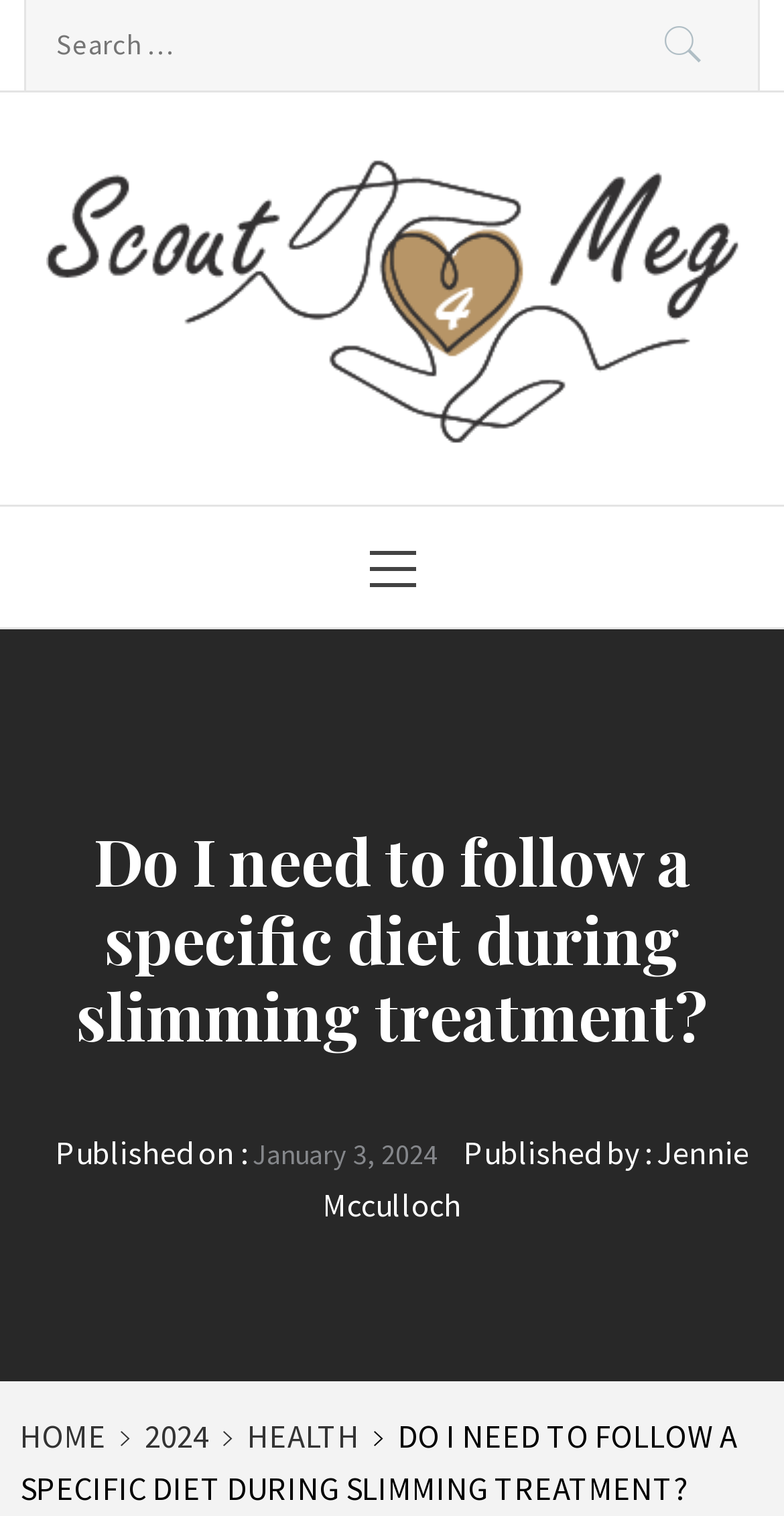Please identify the bounding box coordinates of the element I should click to complete this instruction: 'Explore the HEALTH section'. The coordinates should be given as four float numbers between 0 and 1, like this: [left, top, right, bottom].

[0.285, 0.934, 0.477, 0.961]